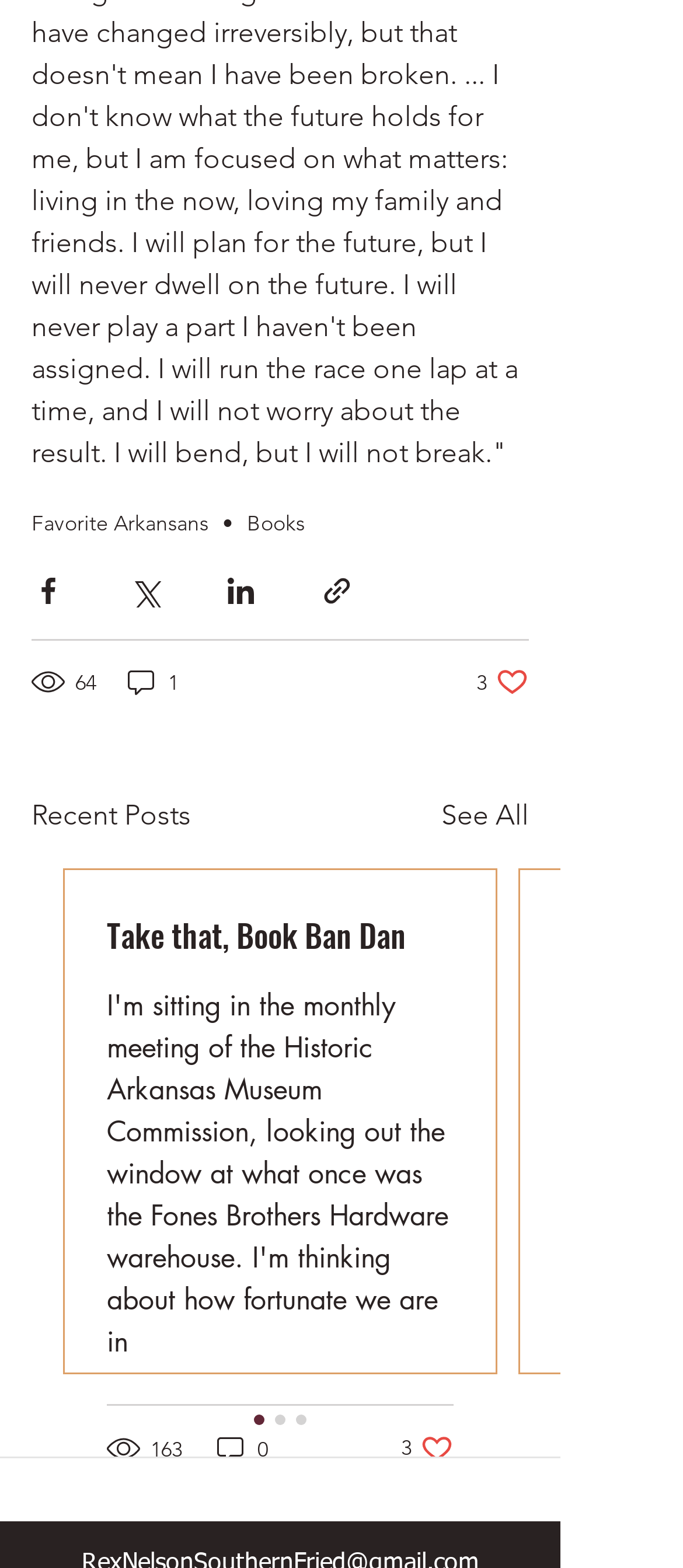Please specify the bounding box coordinates of the clickable region to carry out the following instruction: "Share via Facebook". The coordinates should be four float numbers between 0 and 1, in the format [left, top, right, bottom].

[0.046, 0.366, 0.095, 0.388]